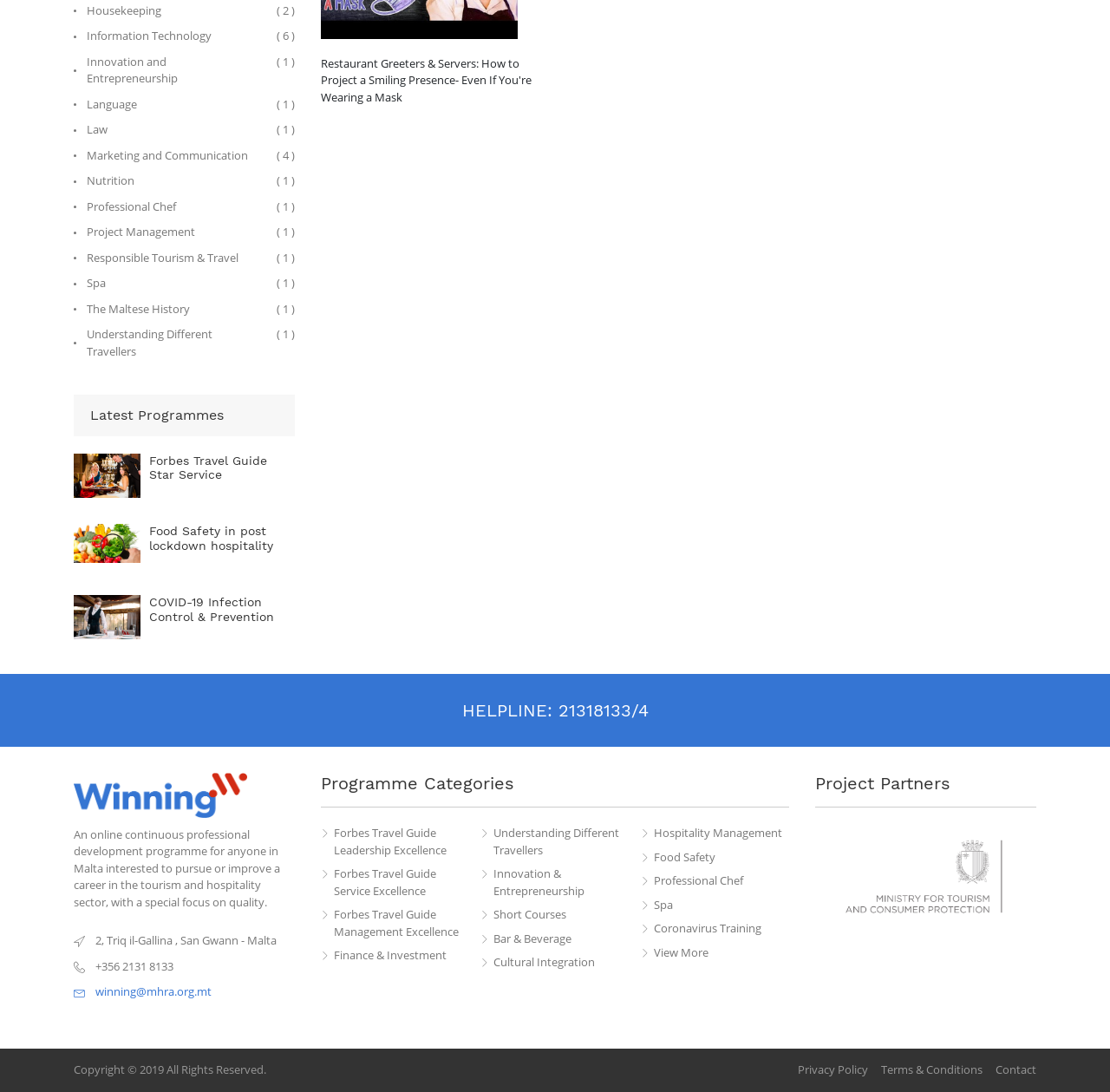Can you specify the bounding box coordinates of the area that needs to be clicked to fulfill the following instruction: "View Latest Programmes"?

[0.081, 0.373, 0.251, 0.388]